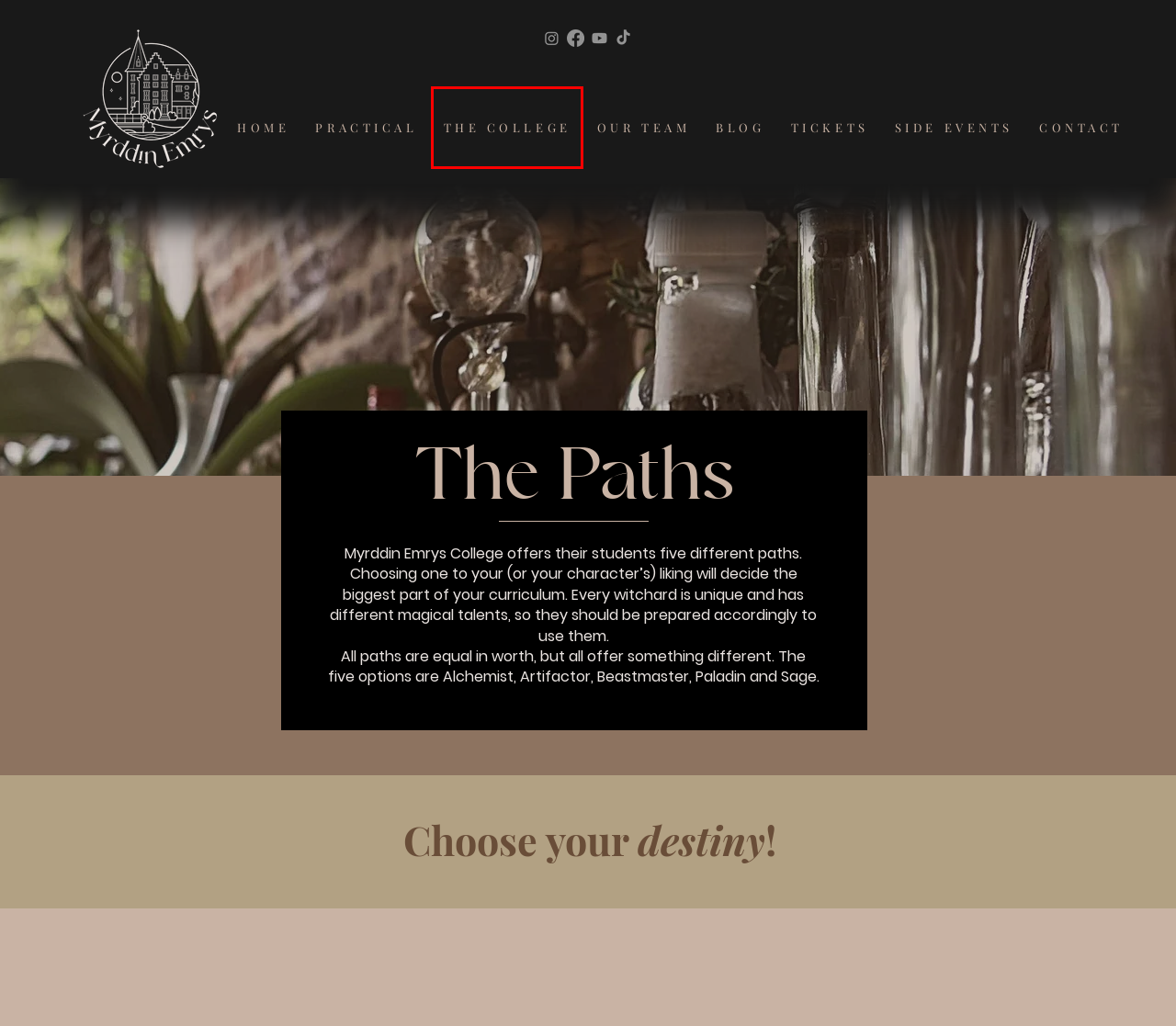Inspect the provided webpage screenshot, concentrating on the element within the red bounding box. Select the description that best represents the new webpage after you click the highlighted element. Here are the candidates:
A. TICKETS | Myrddin Emrys
B. OUR TEAM | Myrddin Emrys
C. CONTACT | Myrddin Emrys
D. PRACTICAL | Myrddin Emrys
E. BLOG | Myrddin Emrys
F. THE COLLEGE | Myrddin Emrys
G. SIDE EVENTS | Myrddin Emrys
H. Myrddin Emrys: Magical College LARP

F